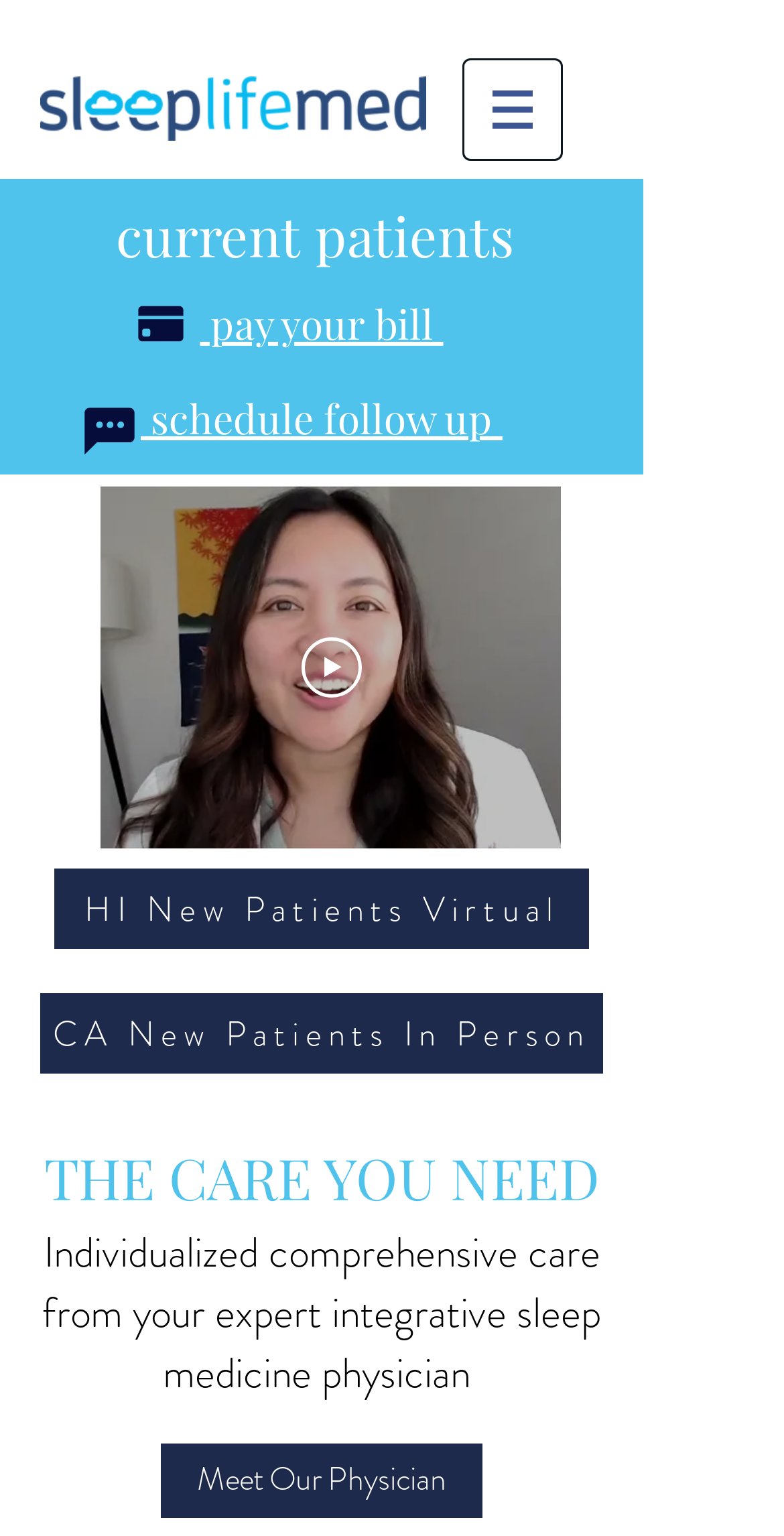What is the clinic's name?
Answer the question with detailed information derived from the image.

The clinic's name is obtained from the image element at the top of the webpage, which is described as 'Sleep Life Med RGB PNG (1).png'.